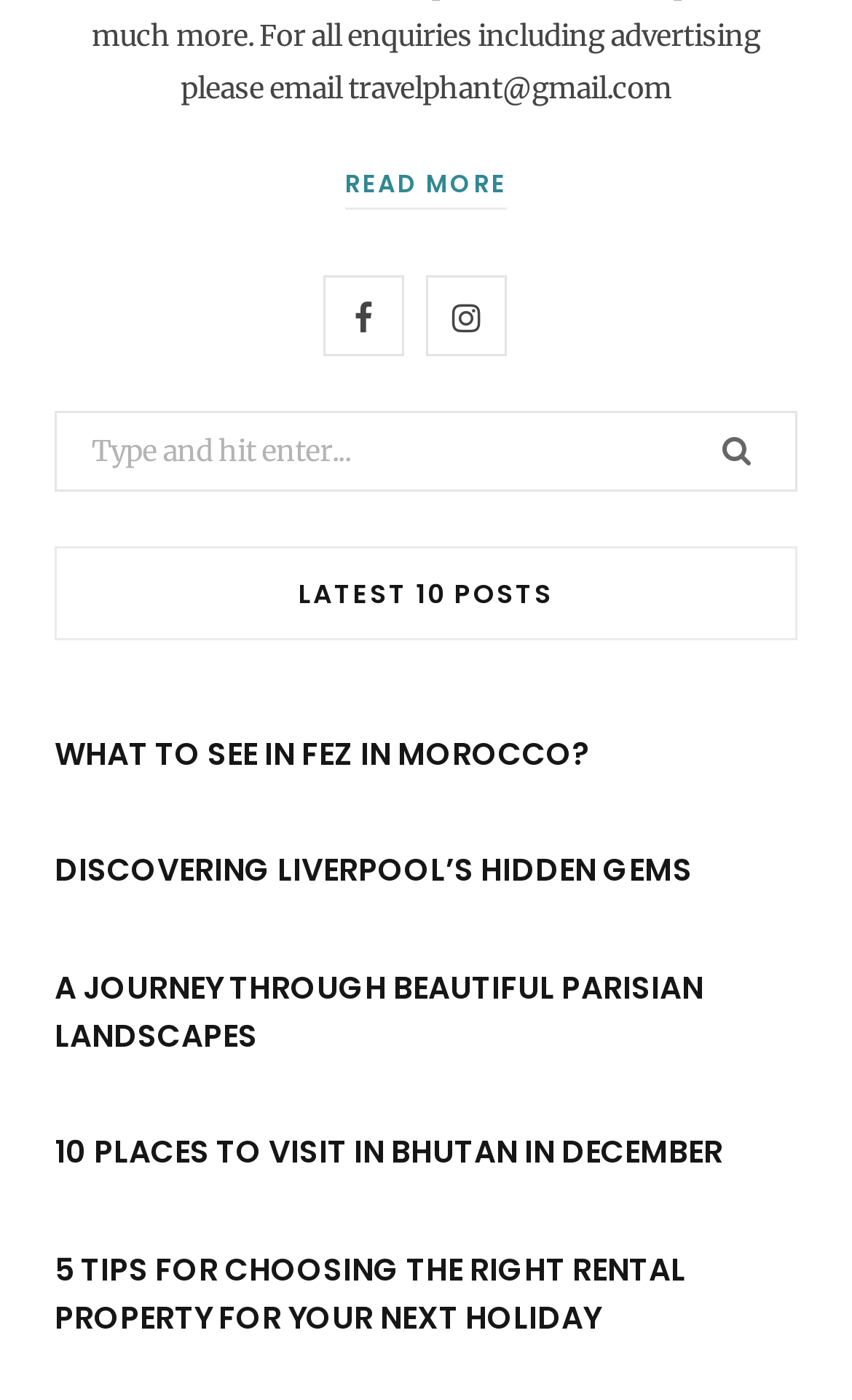How many social media links are there?
Provide a detailed answer to the question, using the image to inform your response.

There are two social media links, one for Facebook and one for Instagram, located at the top of the webpage.